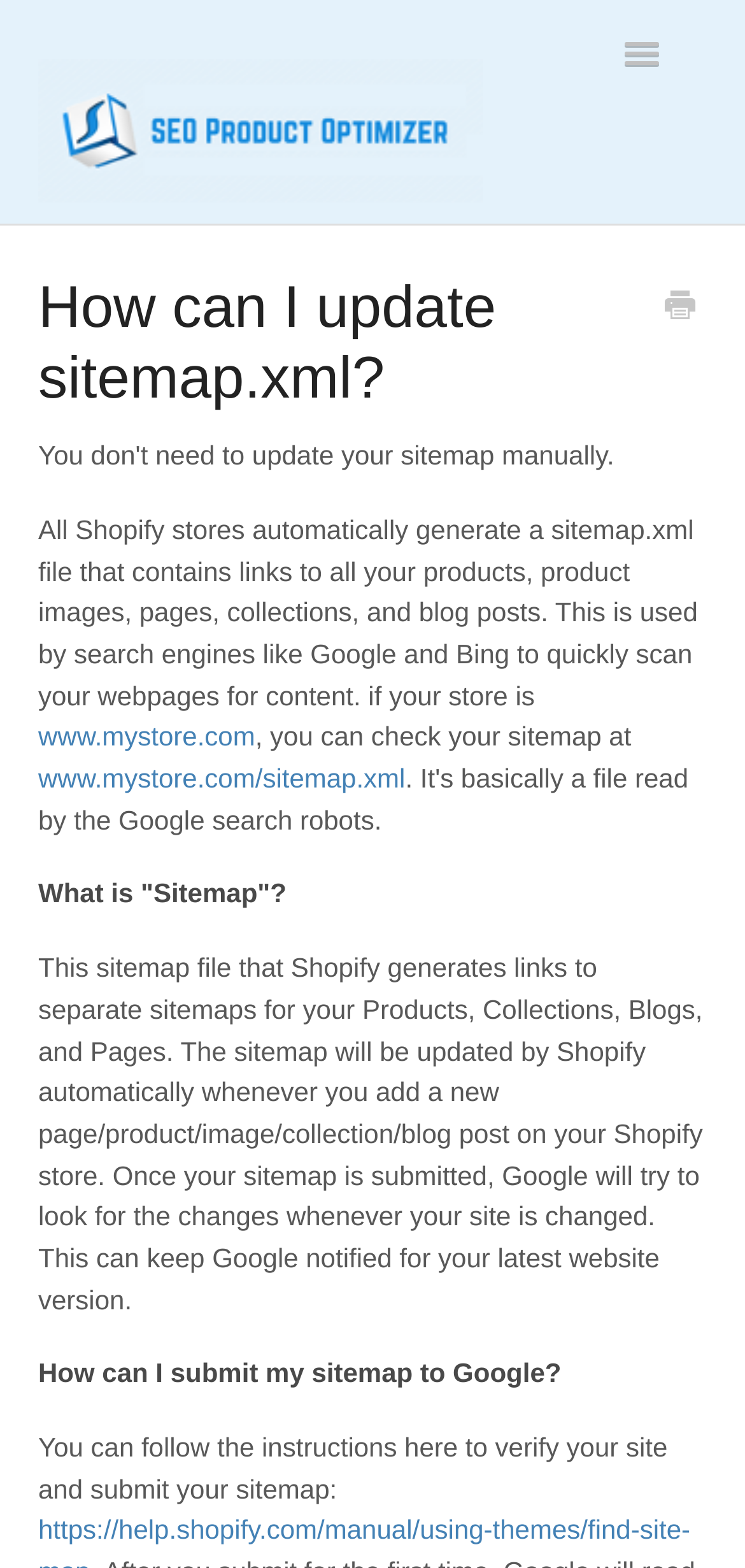Can users manually update their sitemap.xml file?
Based on the screenshot, provide a one-word or short-phrase response.

No